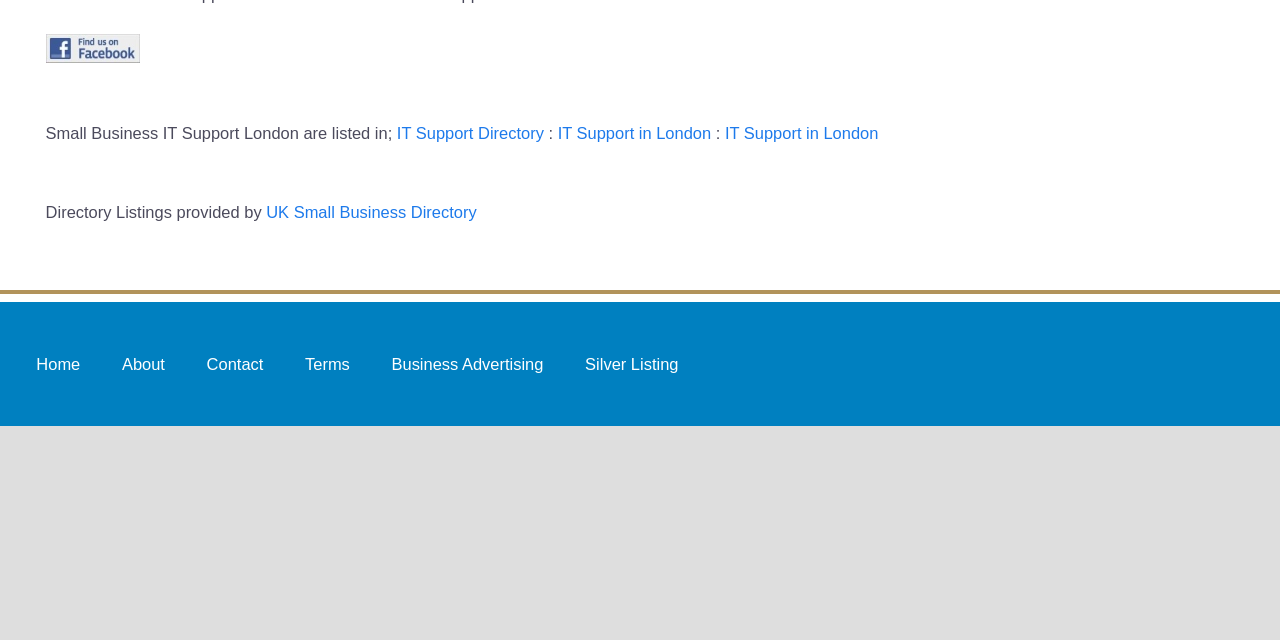Provide the bounding box coordinates, formatted as (top-left x, top-left y, bottom-right x, bottom-right y), with all values being floating point numbers between 0 and 1. Identify the bounding box of the UI element that matches the description: Business Advertising

[0.296, 0.534, 0.434, 0.601]